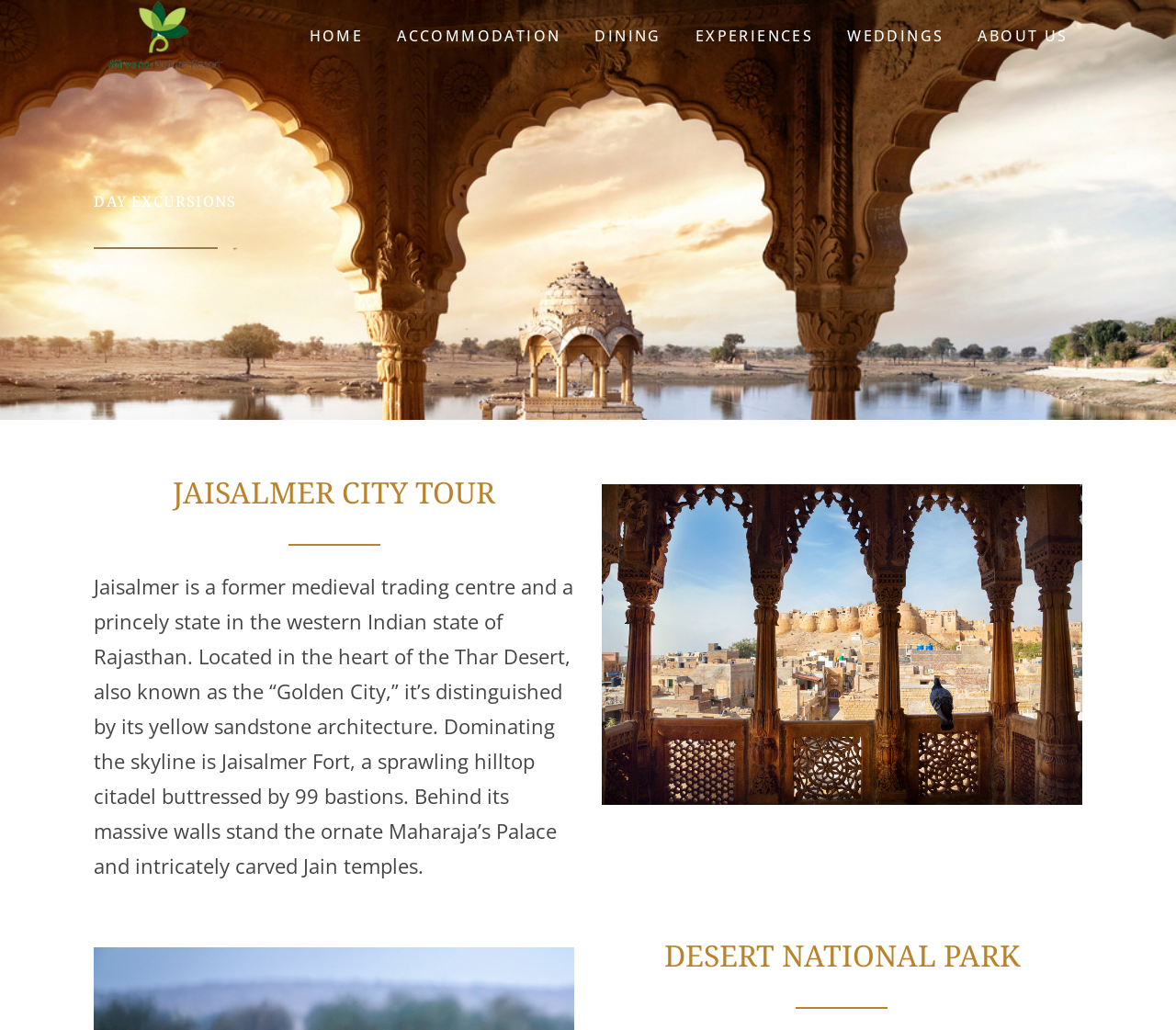Provide a single word or phrase answer to the question: 
How many bastions does Jaisalmer Fort have?

99